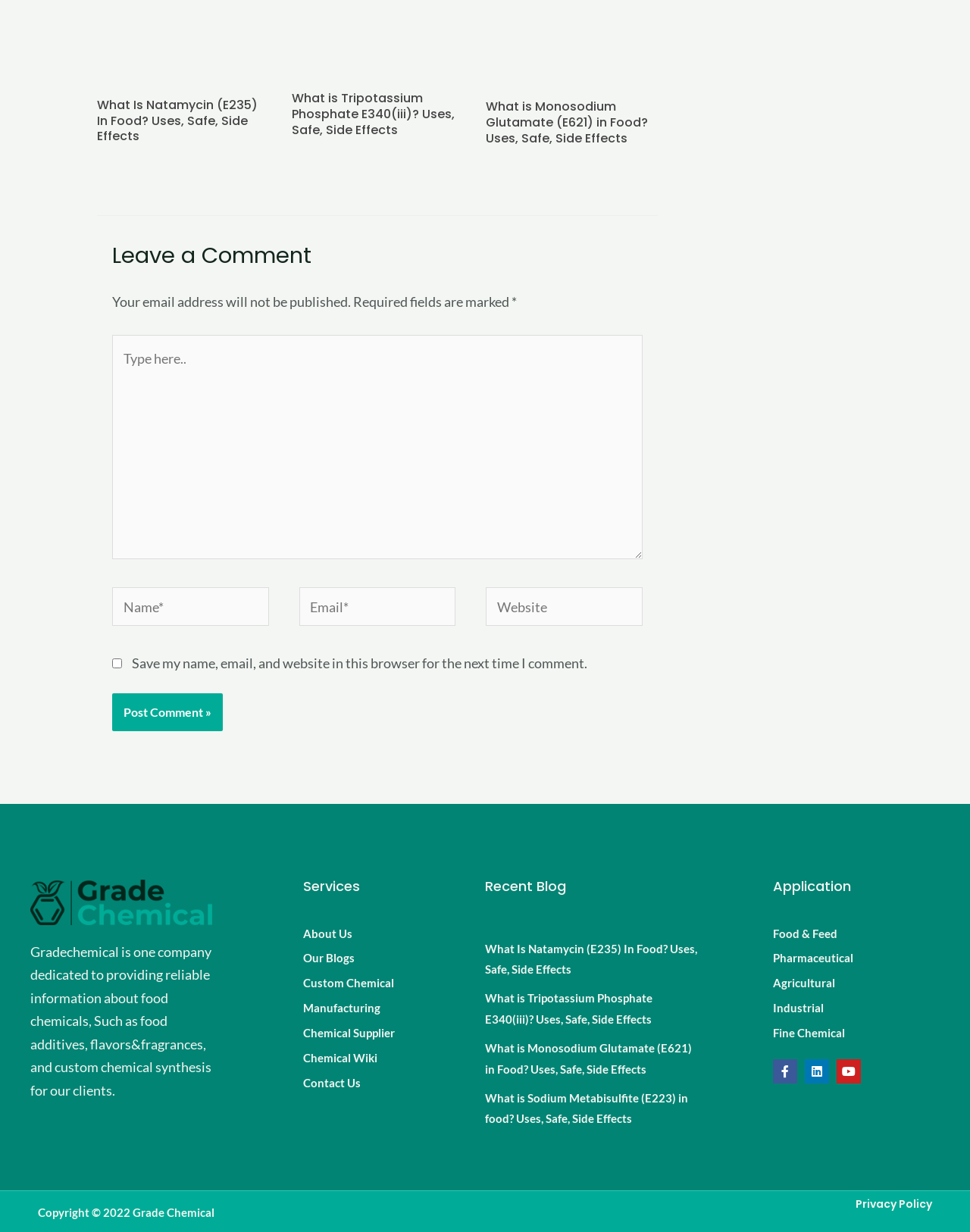Can you find the bounding box coordinates for the element that needs to be clicked to execute this instruction: "Click the 'What Is Natamycin (E235) In Food? Uses, Safe, Side Effects' link"? The coordinates should be given as four float numbers between 0 and 1, i.e., [left, top, right, bottom].

[0.1, 0.078, 0.266, 0.118]